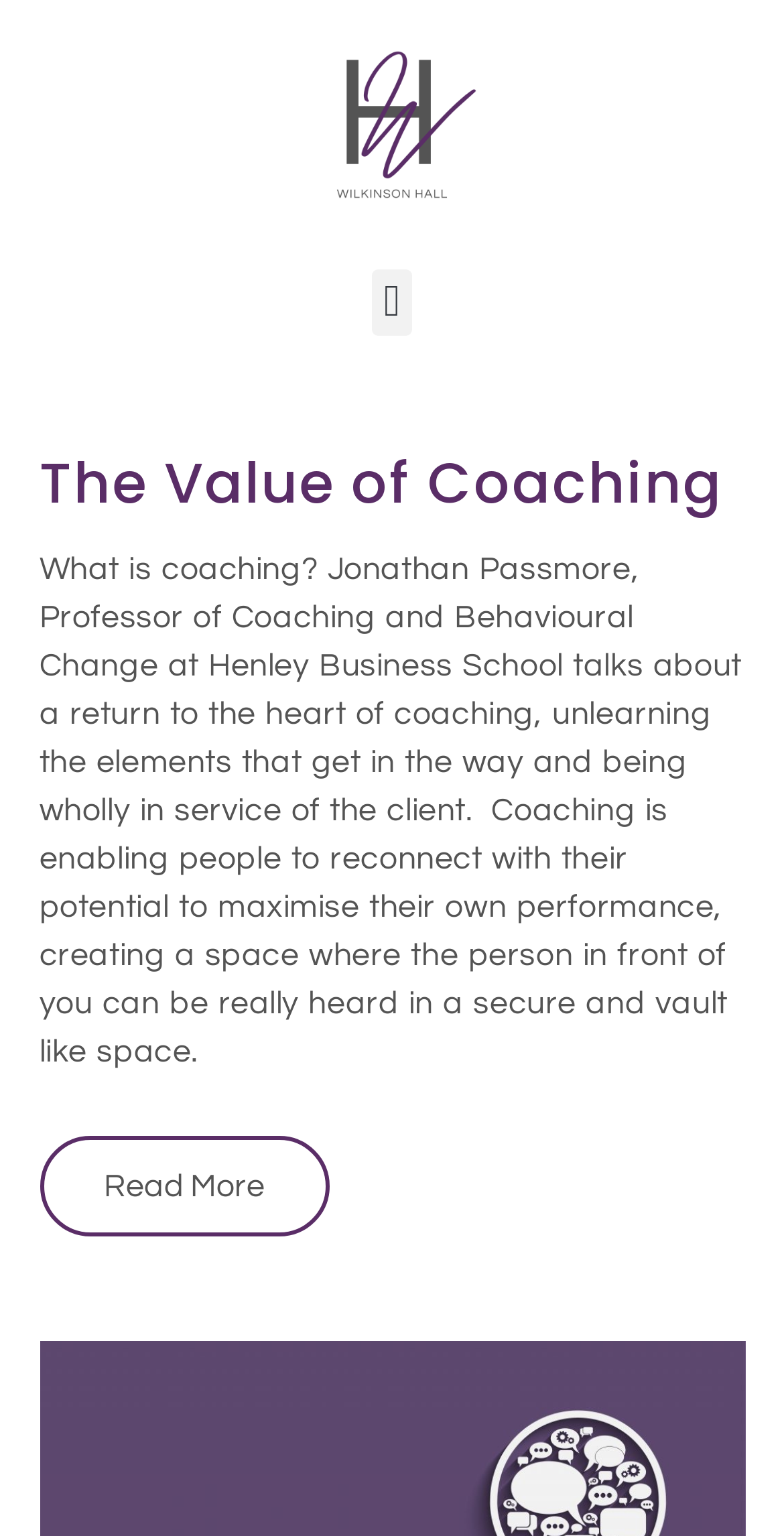Provide a brief response in the form of a single word or phrase:
What is the topic of the main heading?

The Value of Coaching